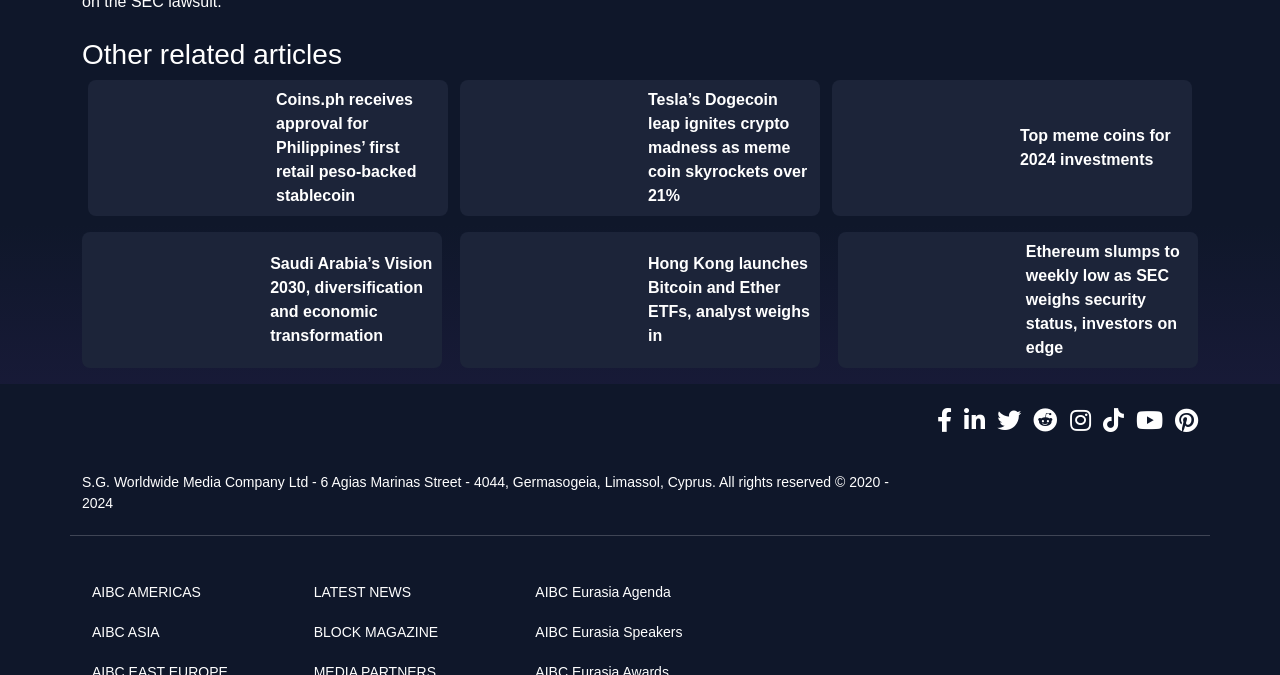Find and specify the bounding box coordinates that correspond to the clickable region for the instruction: "Check latest news".

[0.237, 0.847, 0.392, 0.907]